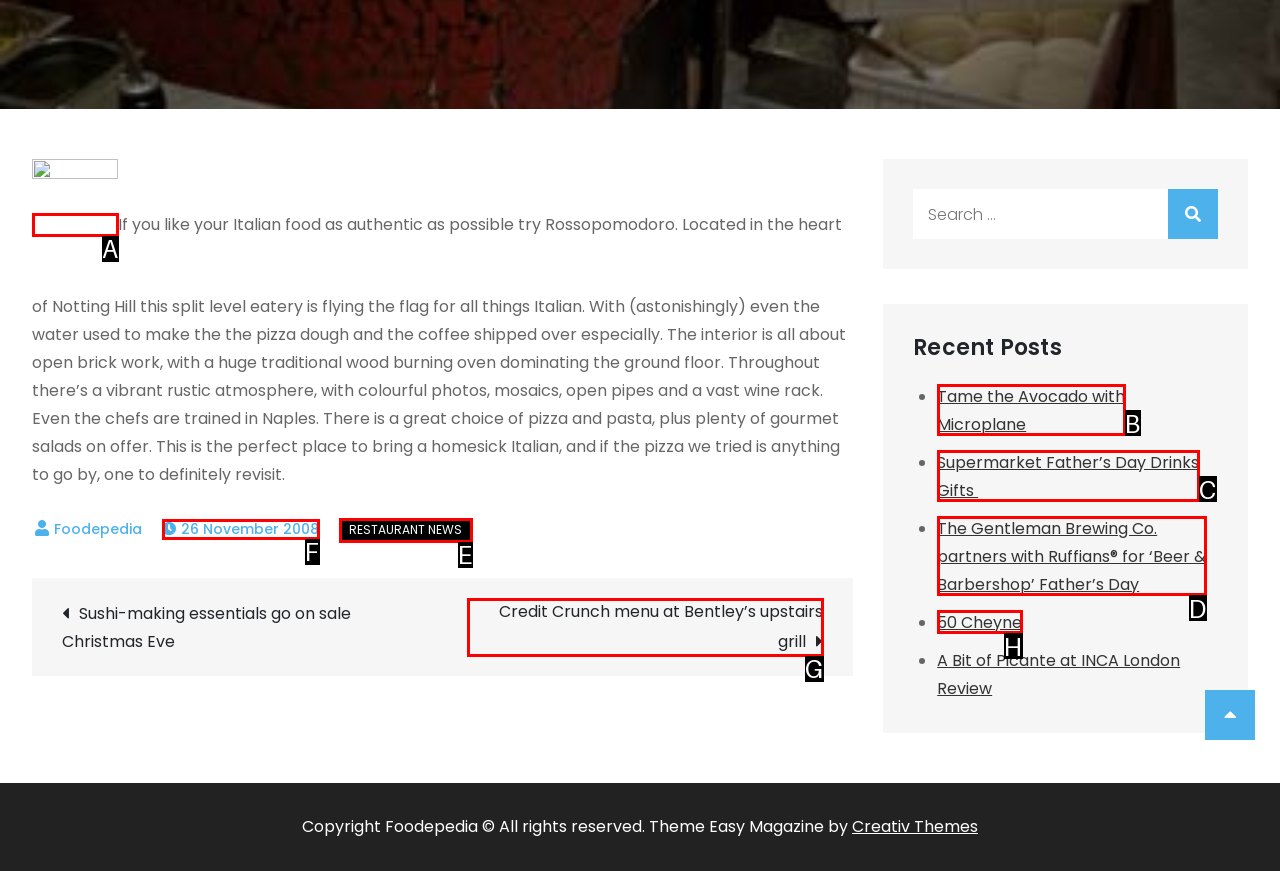Determine which HTML element best suits the description: 50 Cheyne. Reply with the letter of the matching option.

H